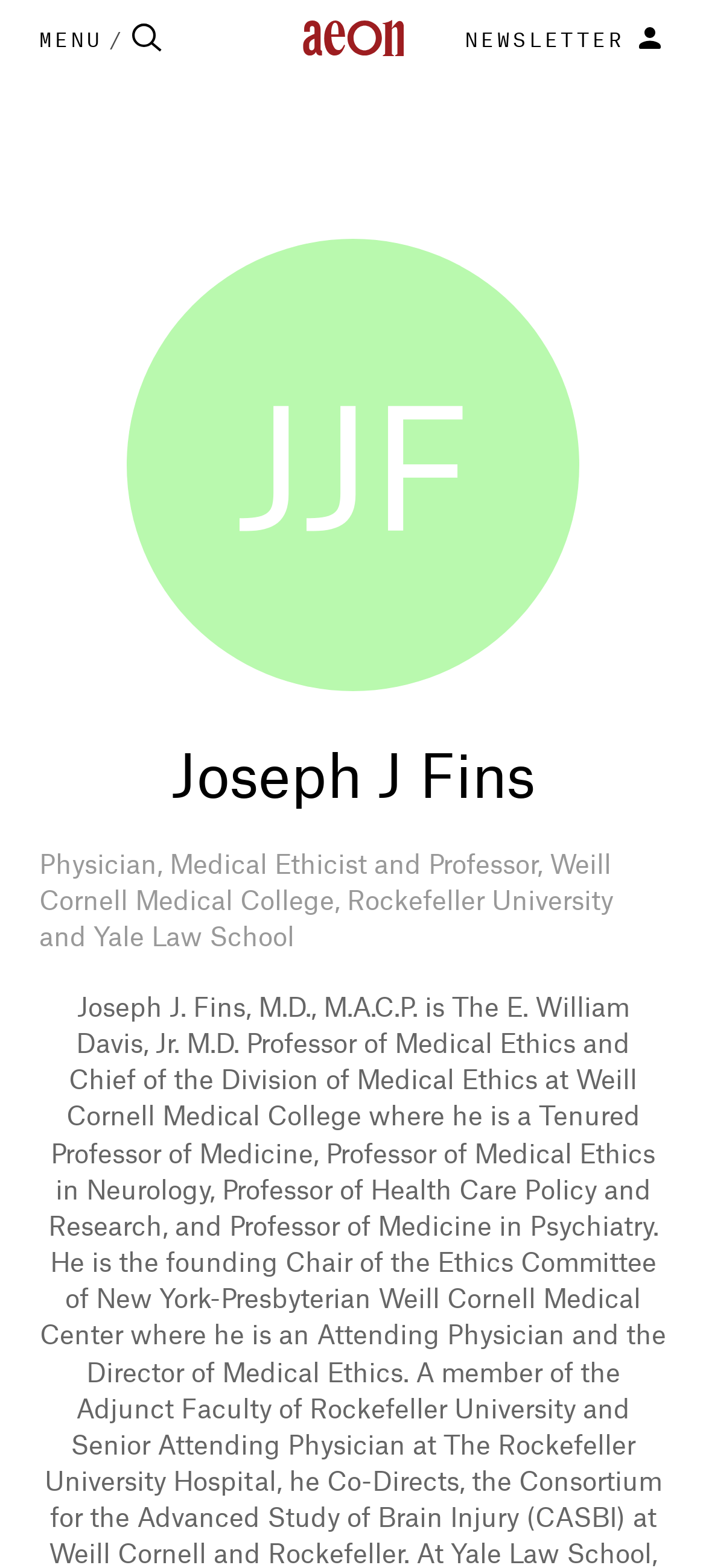Look at the image and answer the question in detail:
What is the purpose of the button at the top right corner?

I found this information by looking at the button element that is located at the top right corner of the webpage. The button says 'MENU', which suggests that it is used to open a menu or navigation.